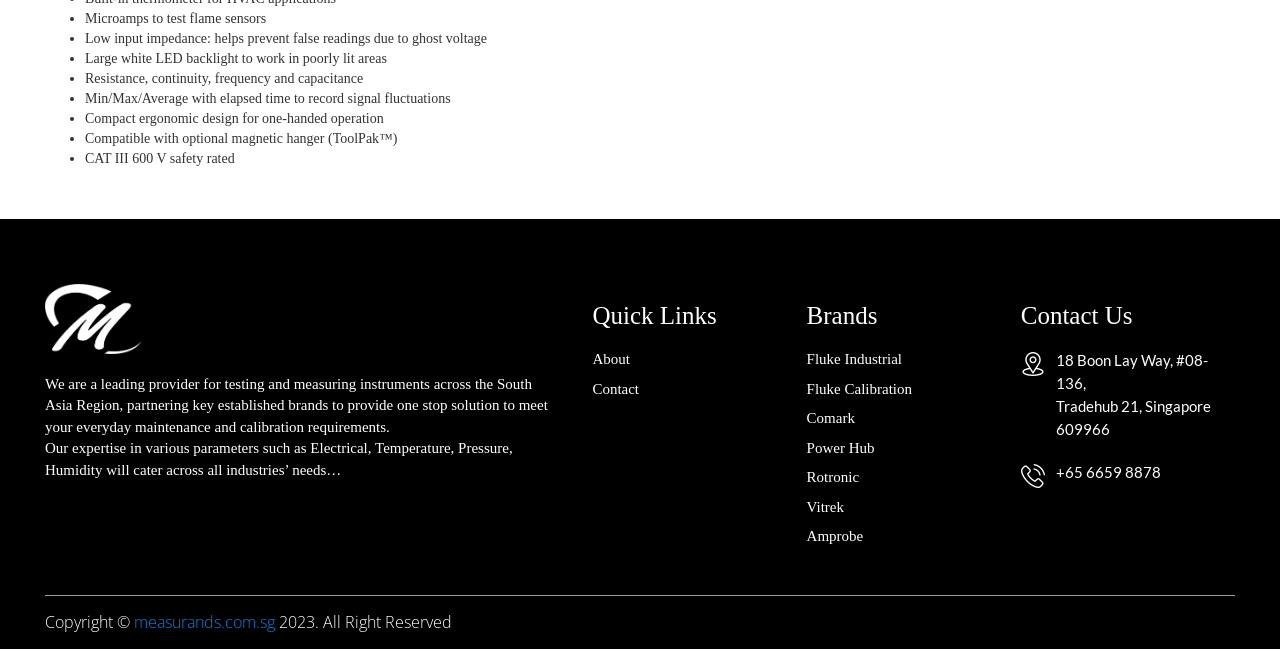Please determine the bounding box coordinates for the UI element described here. Use the format (top-left x, top-left y, bottom-right x, bottom-right y) with values bounded between 0 and 1: Vitrek

[0.63, 0.768, 0.659, 0.793]